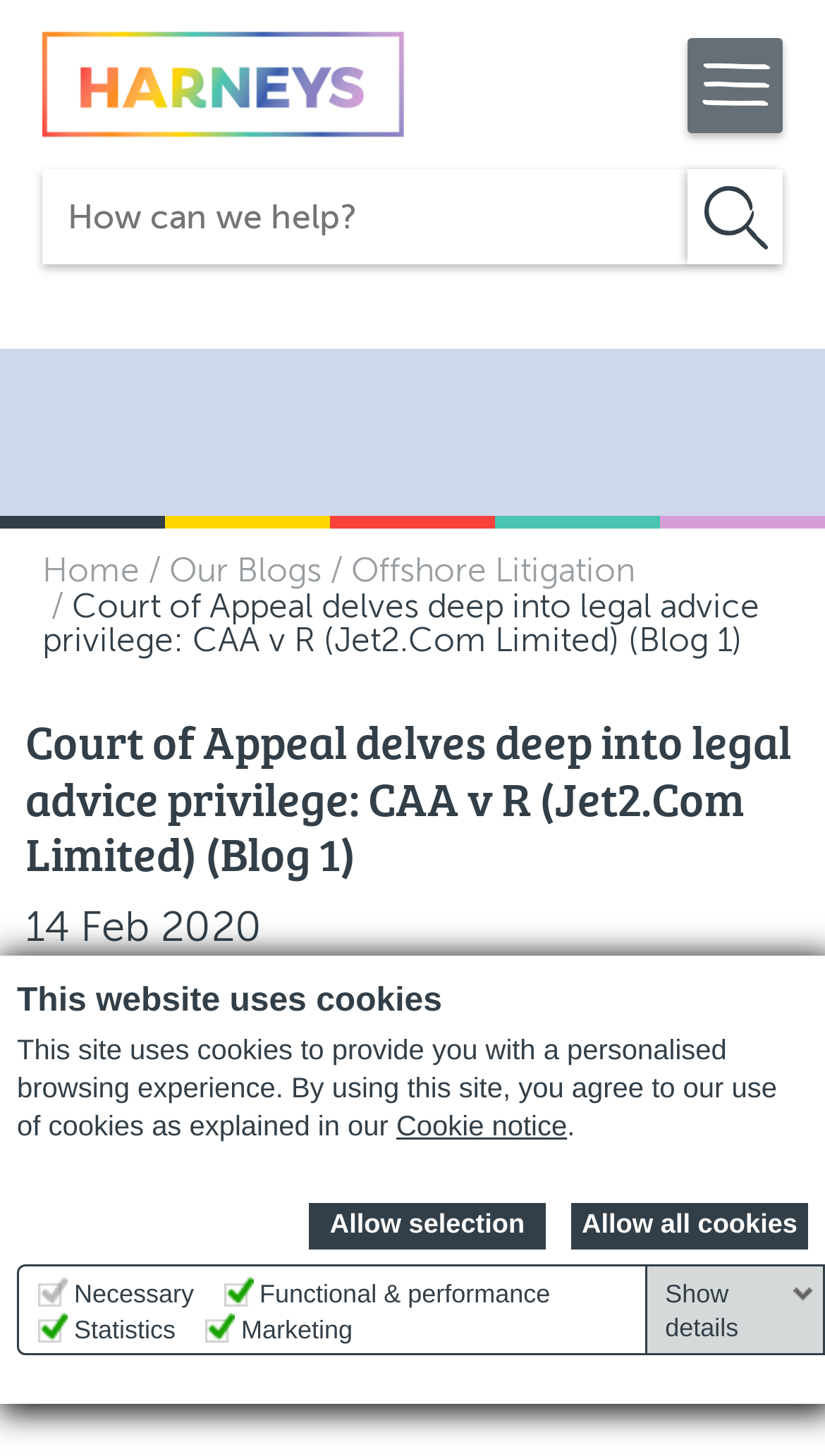What is the topic of the blog post?
Could you answer the question in a detailed manner, providing as much information as possible?

I determined this answer by reading the title of the blog post, which is 'Court of Appeal delves deep into legal advice privilege: CAA v R (Jet2.Com Limited) (Blog 1)'. This title clearly indicates that the topic of the blog post is legal advice privilege.